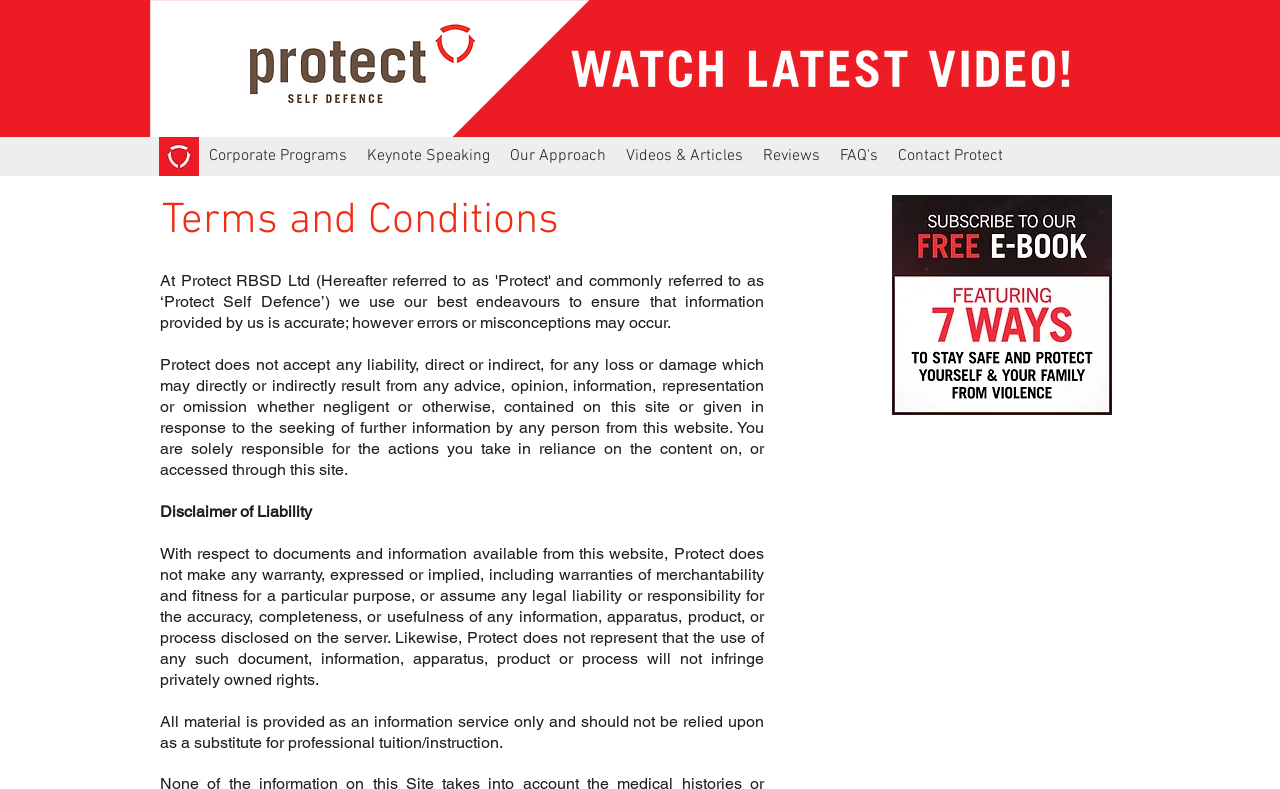Extract the bounding box coordinates of the UI element described by: "Inspirational". The coordinates should include four float numbers ranging from 0 to 1, e.g., [left, top, right, bottom].

None